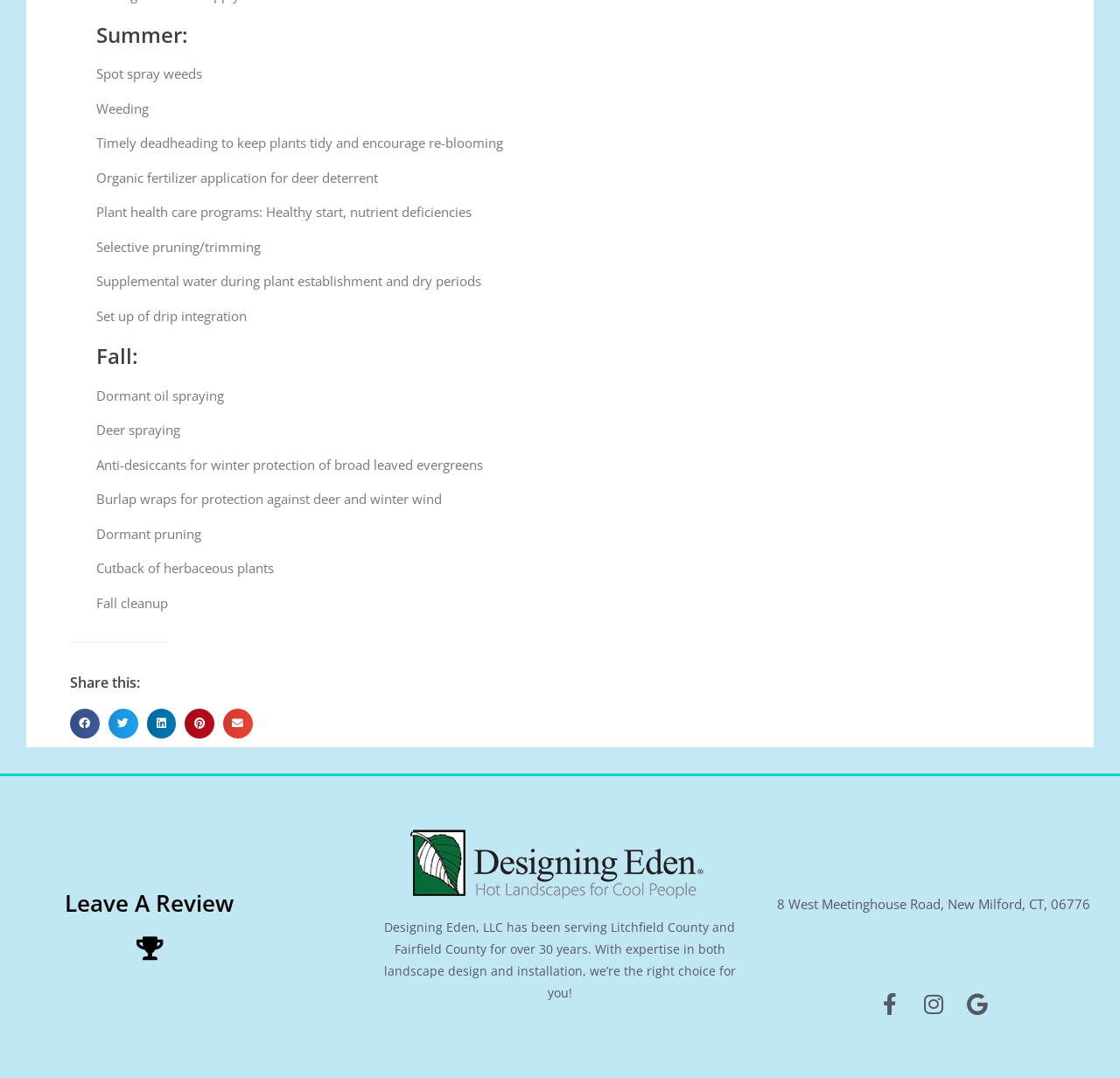Please mark the clickable region by giving the bounding box coordinates needed to complete this instruction: "Leave a review".

[0.008, 0.824, 0.259, 0.852]